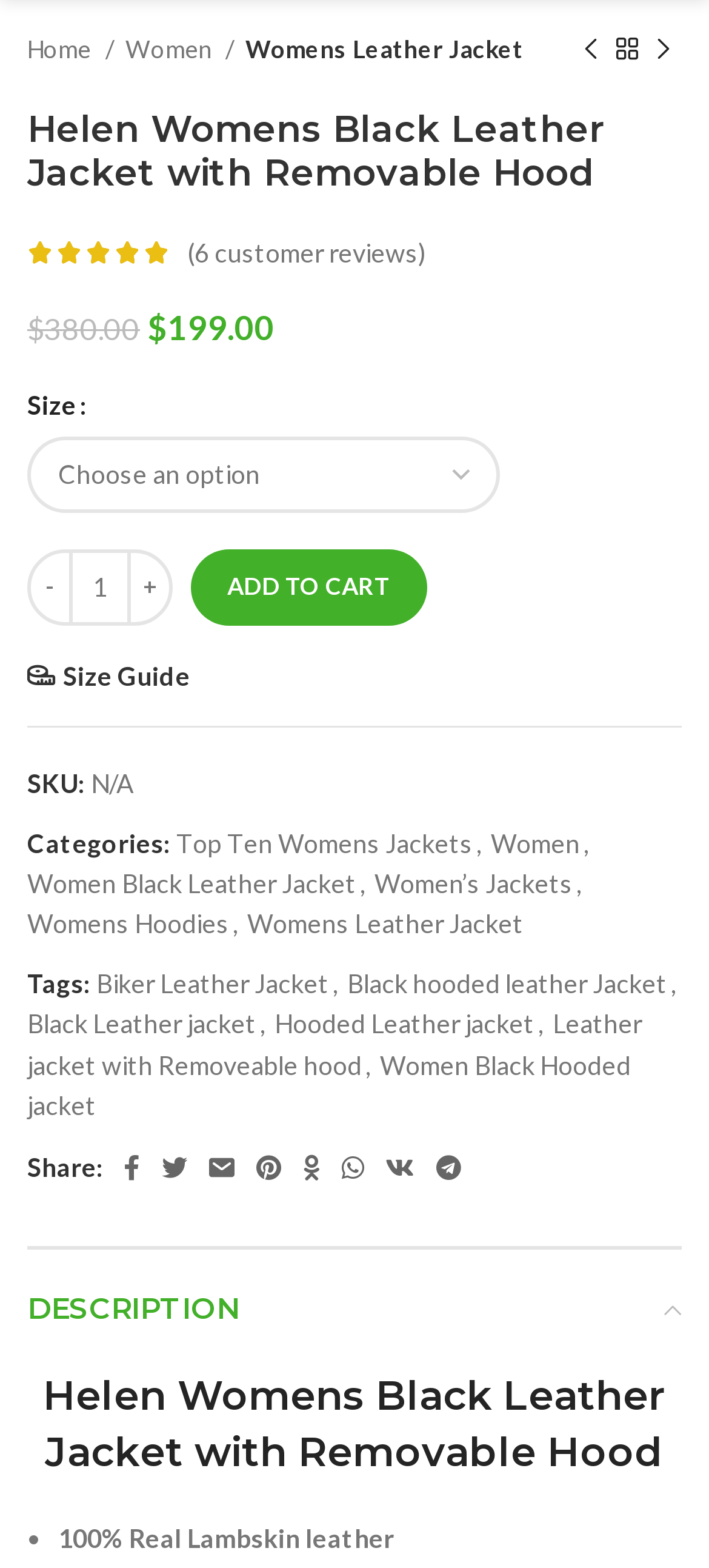How can I share this product?
Craft a detailed and extensive response to the question.

The option to share the product can be found in the section that displays social media links. There are links to share the product on Facebook, Twitter, Email, Pinterest, Odnoklassniki, WhatsApp, VK, and Telegram.